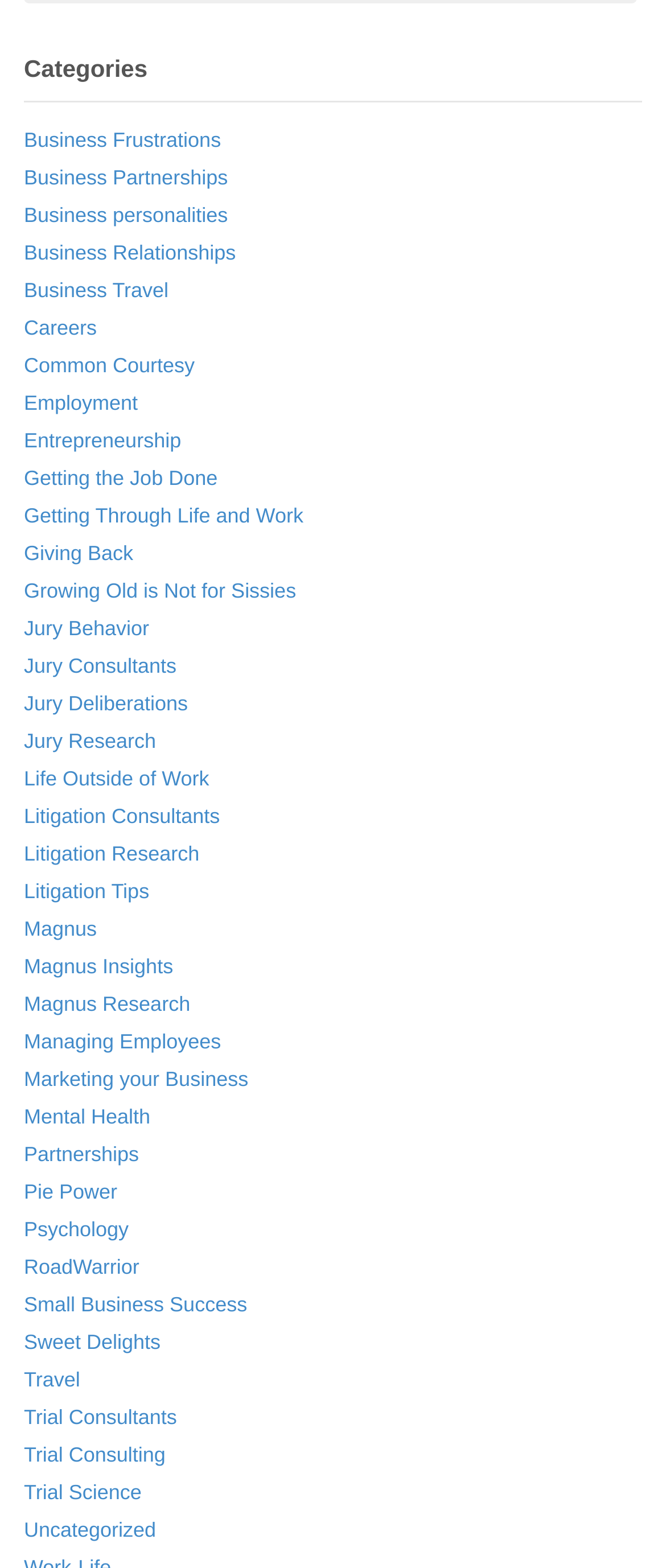From the webpage screenshot, predict the bounding box coordinates (top-left x, top-left y, bottom-right x, bottom-right y) for the UI element described here: alt="Home Remodelers Store"

None